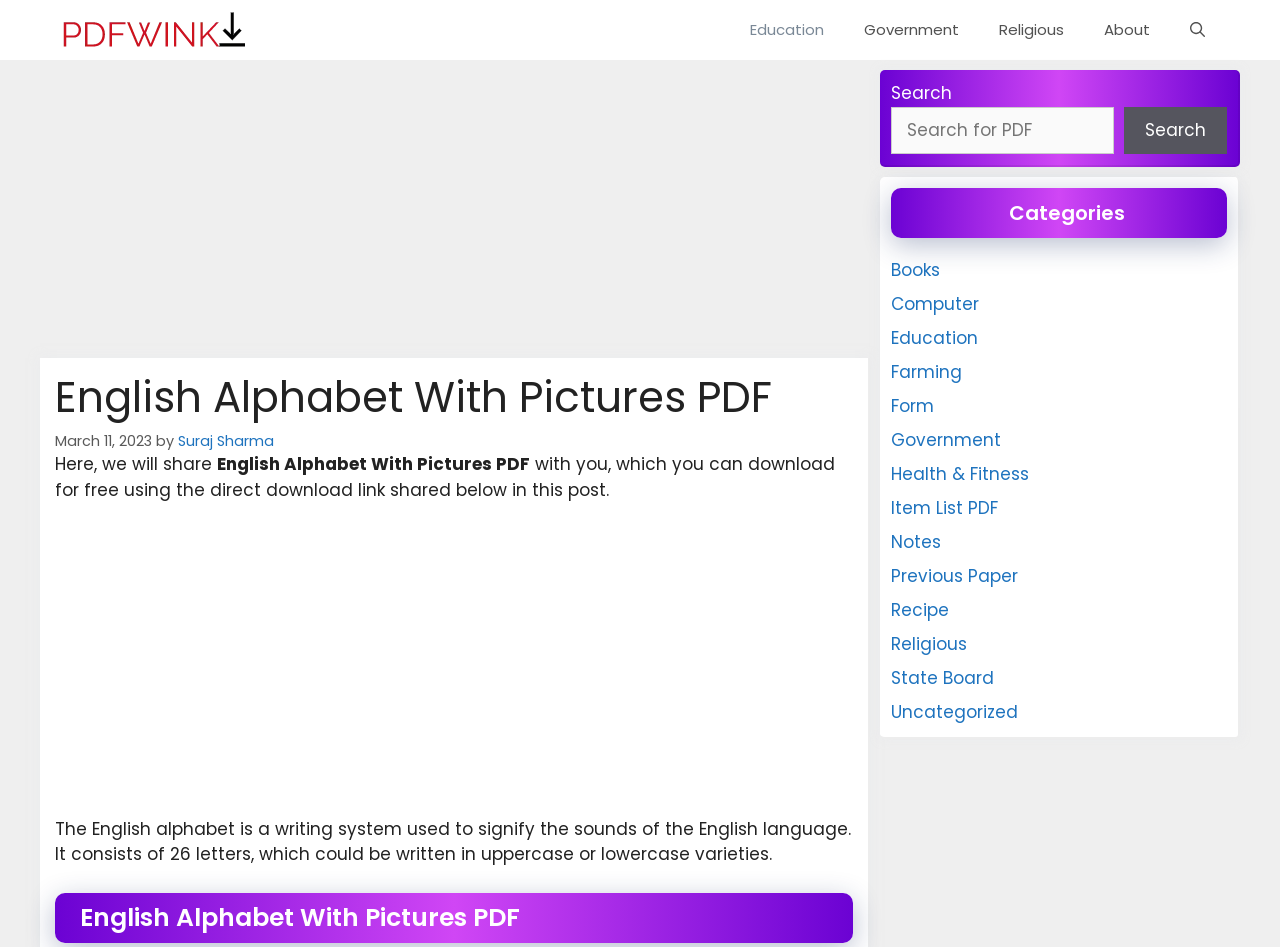What is the position of the search bar on the webpage?
From the details in the image, provide a complete and detailed answer to the question.

The search bar can be found at the top right of the webpage, next to the navigation links, and is labeled as 'Search'.